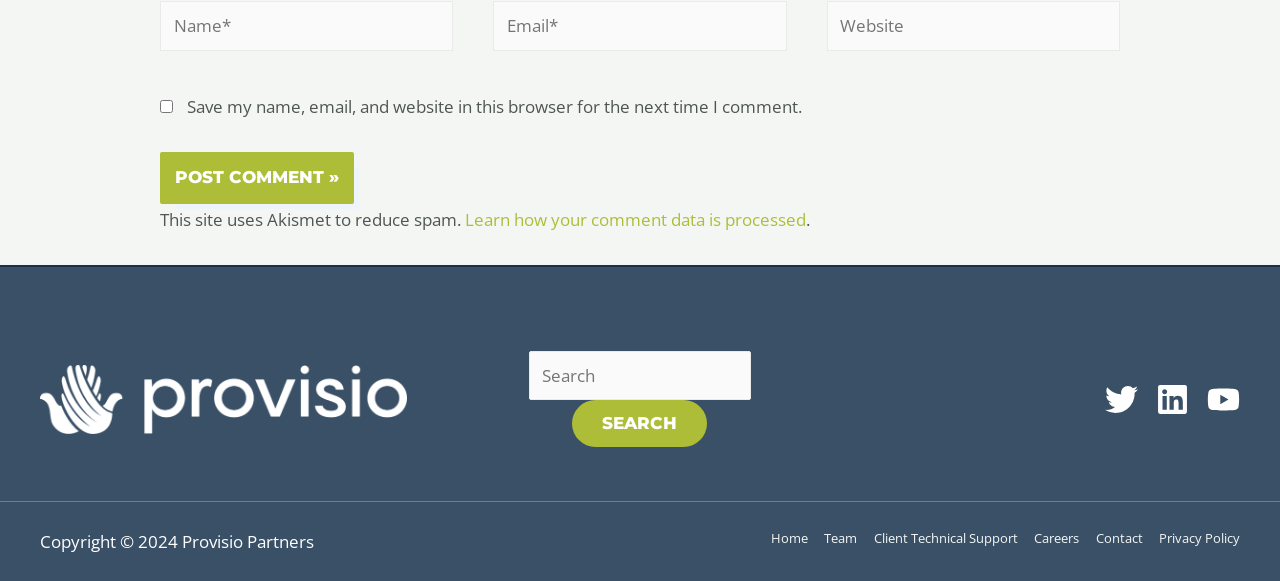Locate the bounding box of the UI element with the following description: "Client Technical Support".

[0.675, 0.905, 0.8, 0.947]